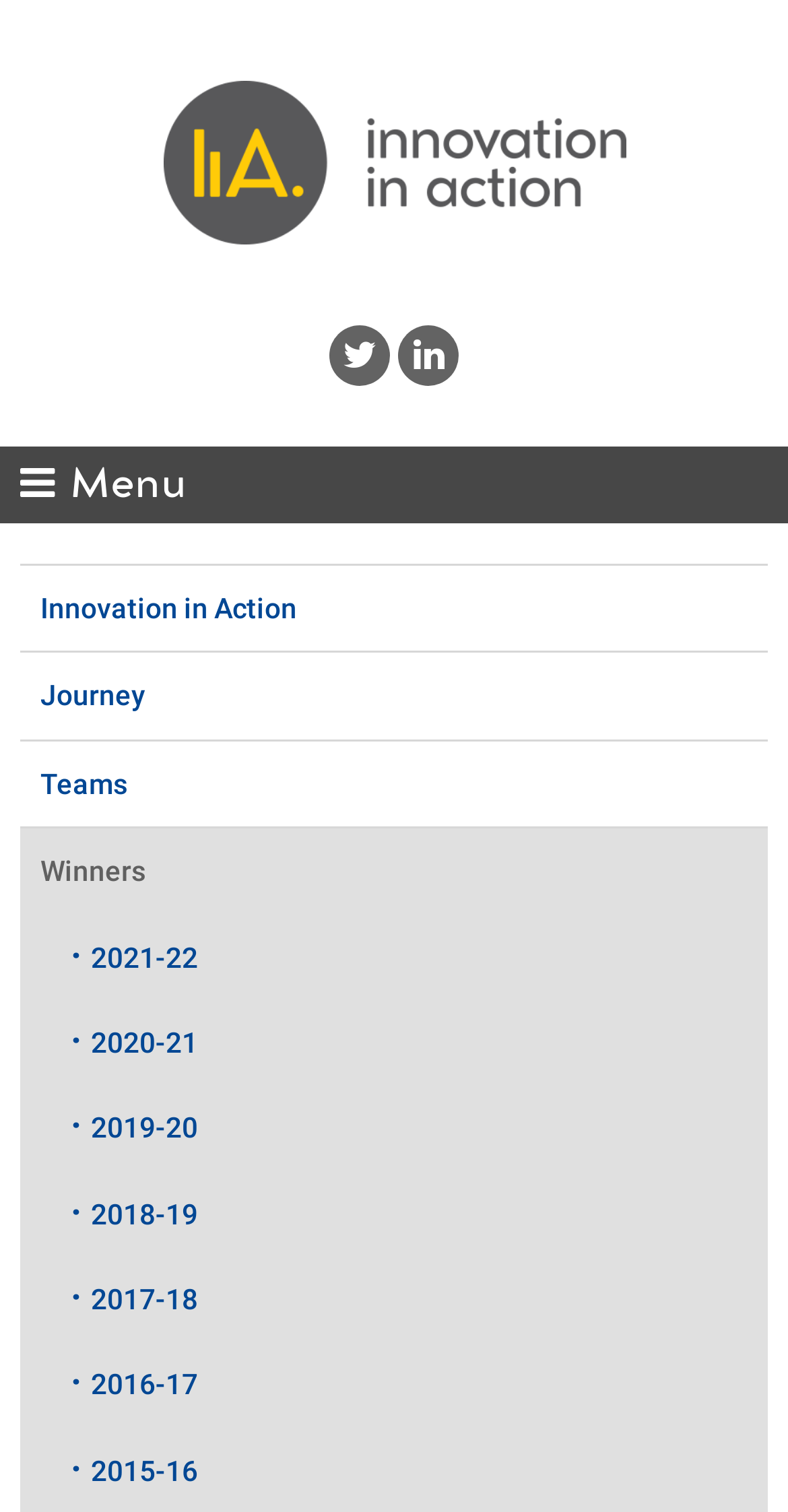Determine the bounding box coordinates of the section to be clicked to follow the instruction: "View biography". The coordinates should be given as four float numbers between 0 and 1, formatted as [left, top, right, bottom].

None